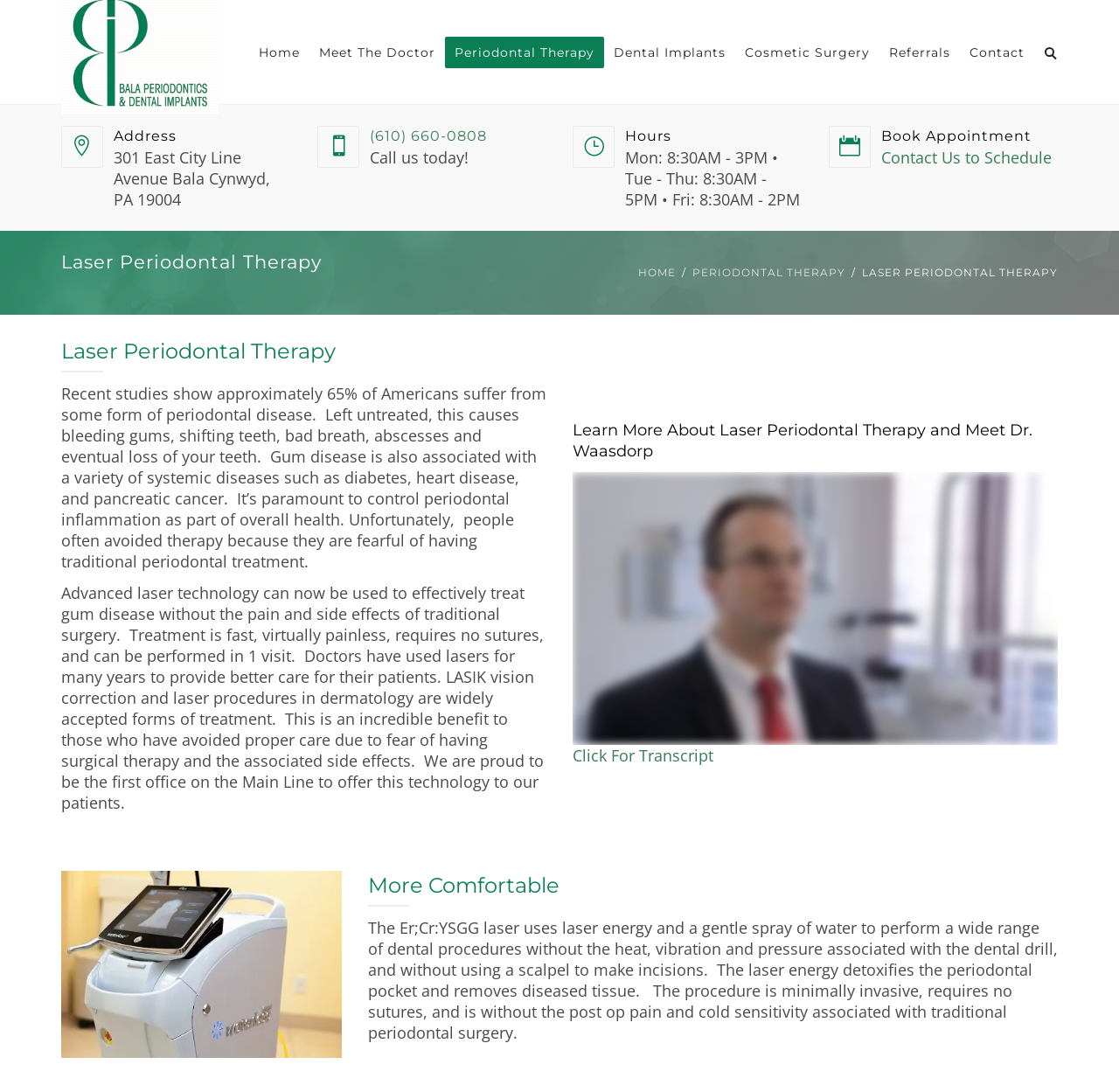Use a single word or phrase to answer the question:
What is the name of the doctor associated with laser periodontal therapy?

Dr. Waasdorp